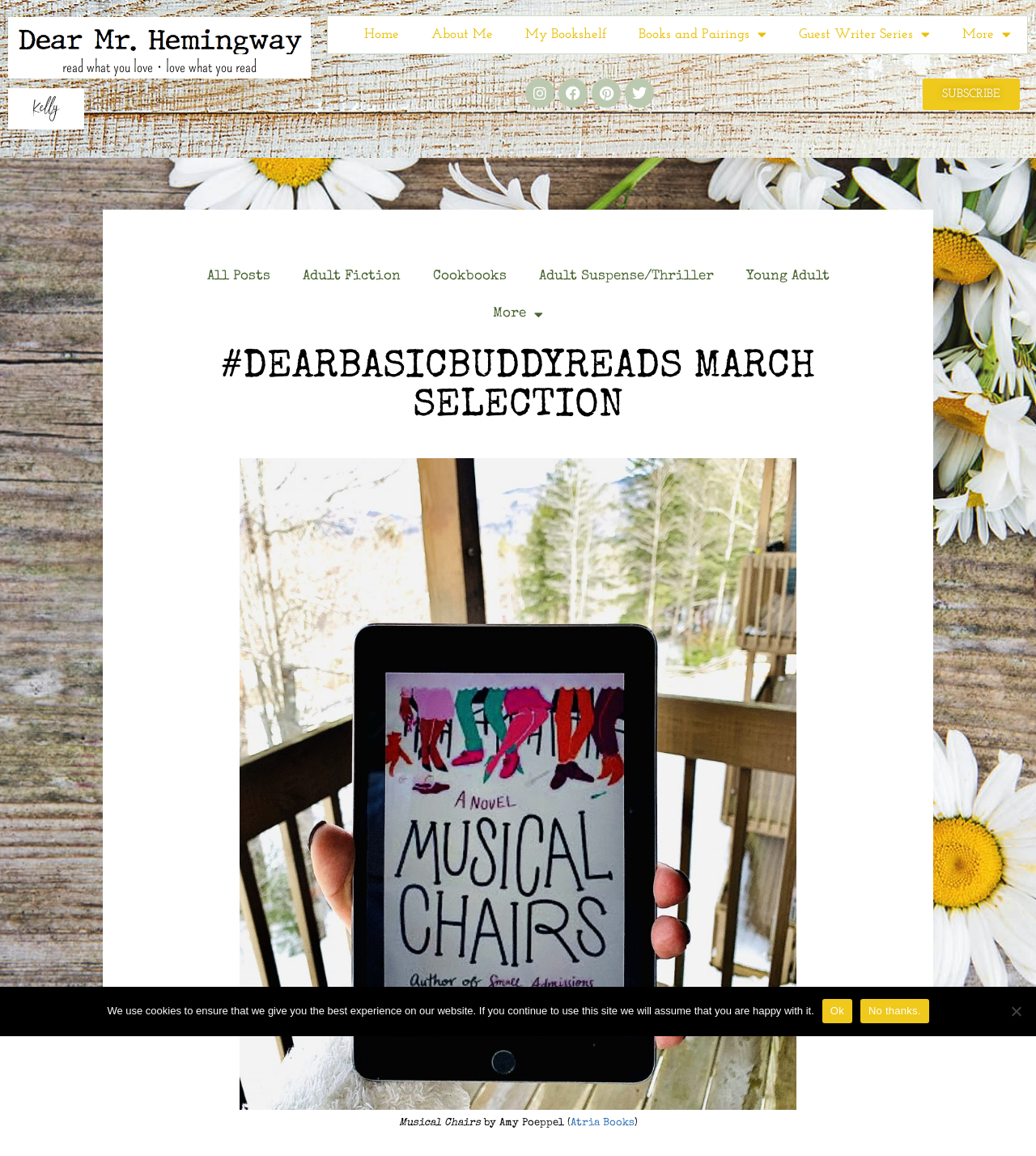Provide a thorough description of this webpage.

This webpage appears to be a blog or website focused on book reviews and literary discussions. At the top left corner, there is a logo image of "Dear Mr. Hemingway, LLC" accompanied by a tagline "read what you love • love what you read". Below this, there is a navigation menu with links to "Home", "About Me", "My Bookshelf", and other sections.

To the right of the navigation menu, there are social media links to Instagram, Facebook, Pinterest, and Twitter. Further to the right, there is a "SUBSCRIBE" button. Below the navigation menu, there are links to various categories of book reviews, including "All Posts", "Adult Fiction", "Cookbooks", and more.

The main content of the page is a featured book selection, "#DEARBASICBUDDYREADS MARCH SELECTION", which is prominently displayed in a large font. Below this heading, there is a figure with a caption that describes the book "Musical Chairs" by Amy Poeppel, published by Atria Books.

At the bottom of the page, there is a cookie notice dialog box that informs users about the website's use of cookies and provides options to accept or decline.

Overall, the webpage has a clean and organized layout, with a clear focus on book reviews and literary discussions.